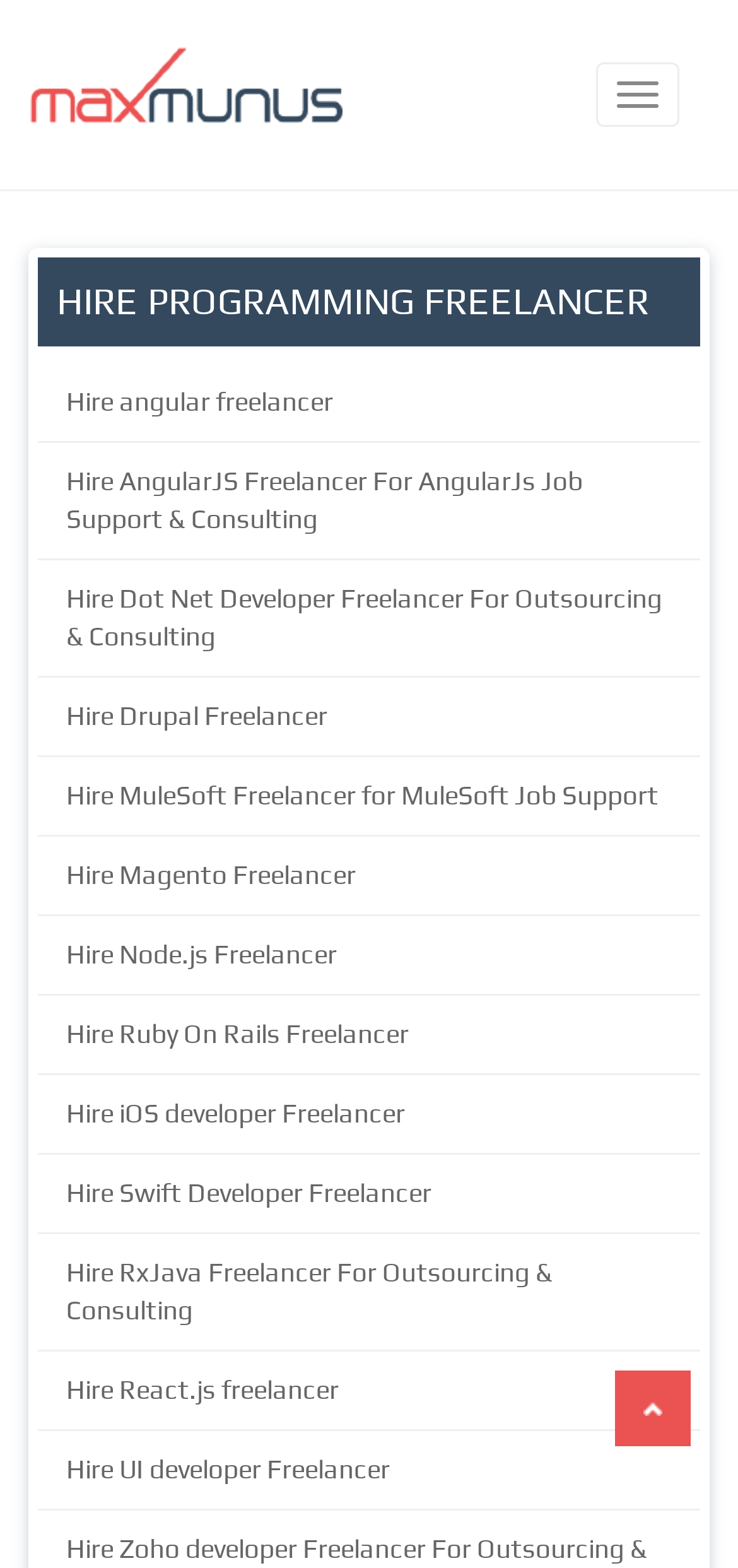Determine the bounding box coordinates of the clickable area required to perform the following instruction: "Hire an Angular freelancer". The coordinates should be represented as four float numbers between 0 and 1: [left, top, right, bottom].

[0.051, 0.234, 0.949, 0.282]